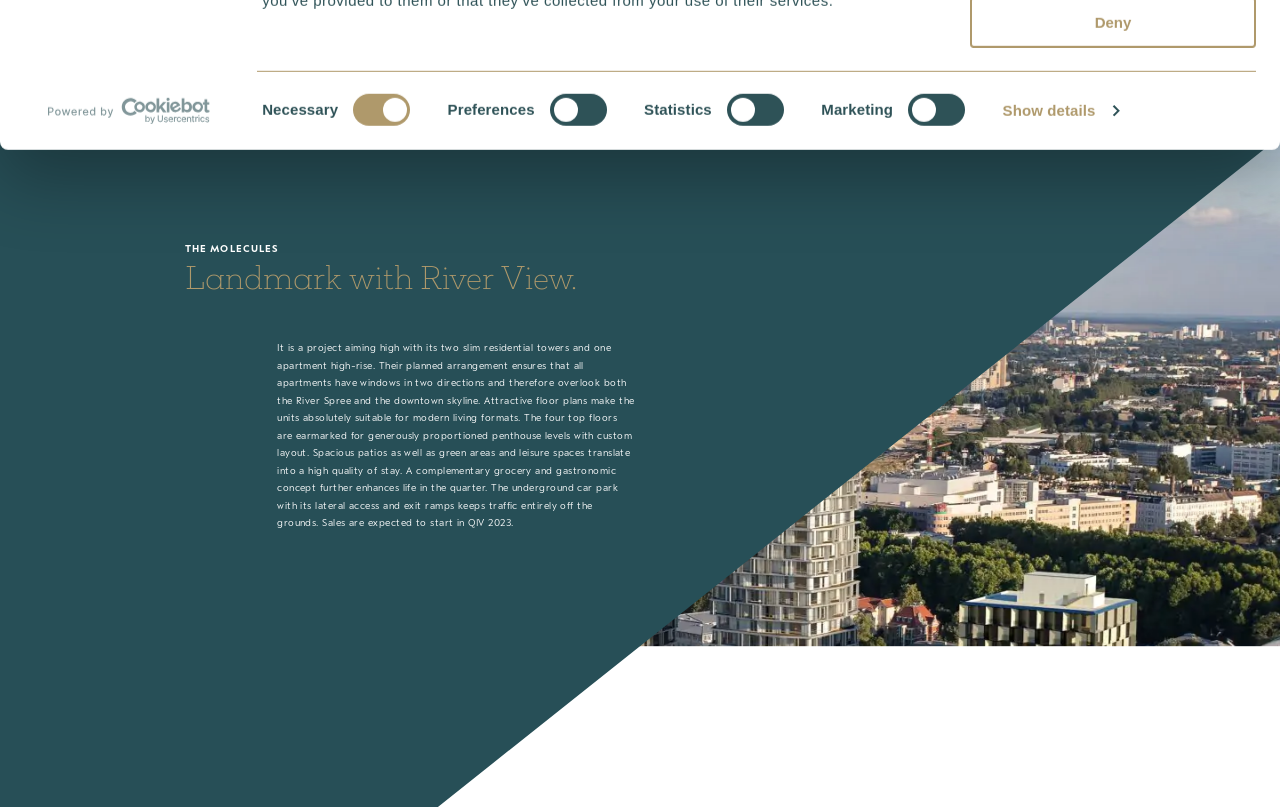Find the bounding box coordinates for the element that must be clicked to complete the instruction: "Click the logo". The coordinates should be four float numbers between 0 and 1, indicated as [left, top, right, bottom].

[0.06, 0.136, 0.142, 0.154]